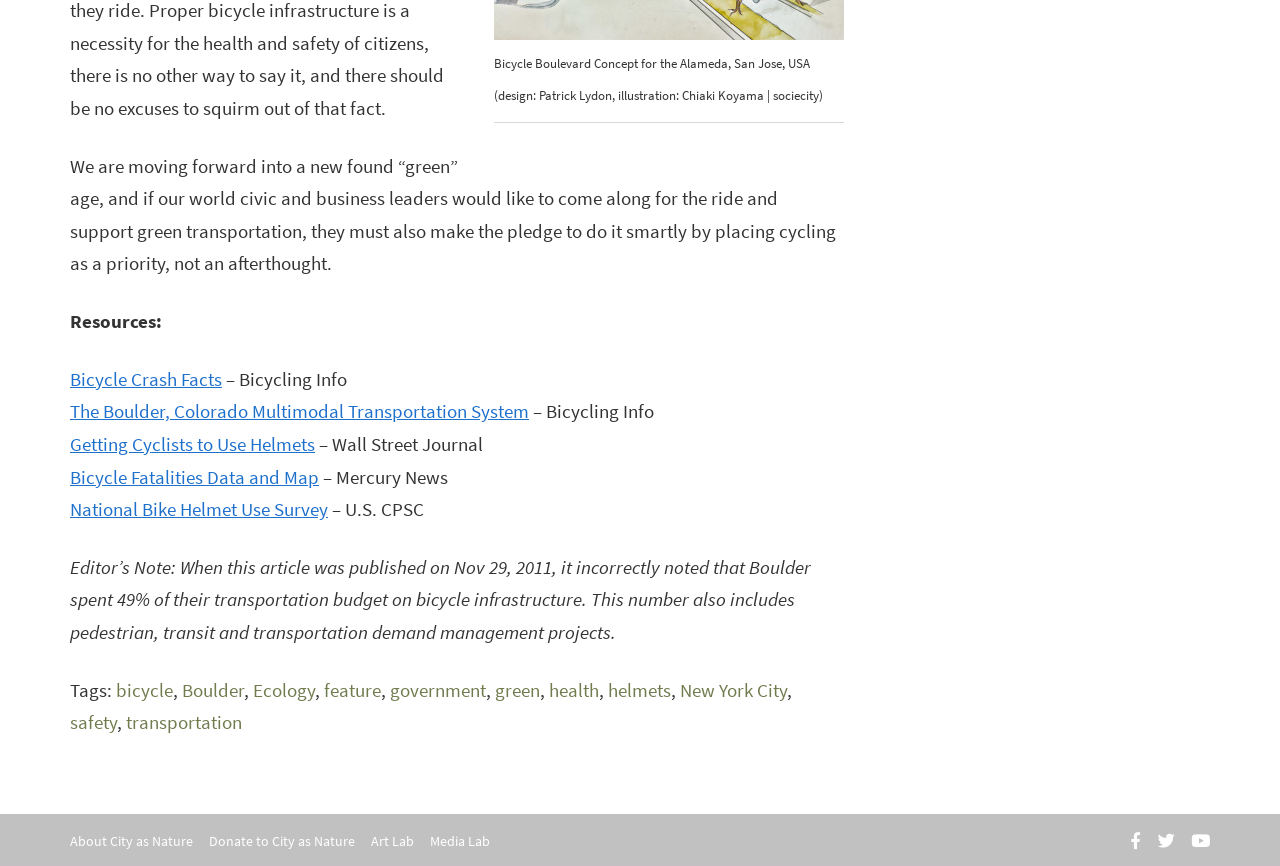Please find the bounding box coordinates of the element that must be clicked to perform the given instruction: "Follow City as Nature on Facebook". The coordinates should be four float numbers from 0 to 1, i.e., [left, top, right, bottom].

[0.863, 0.946, 0.891, 0.998]